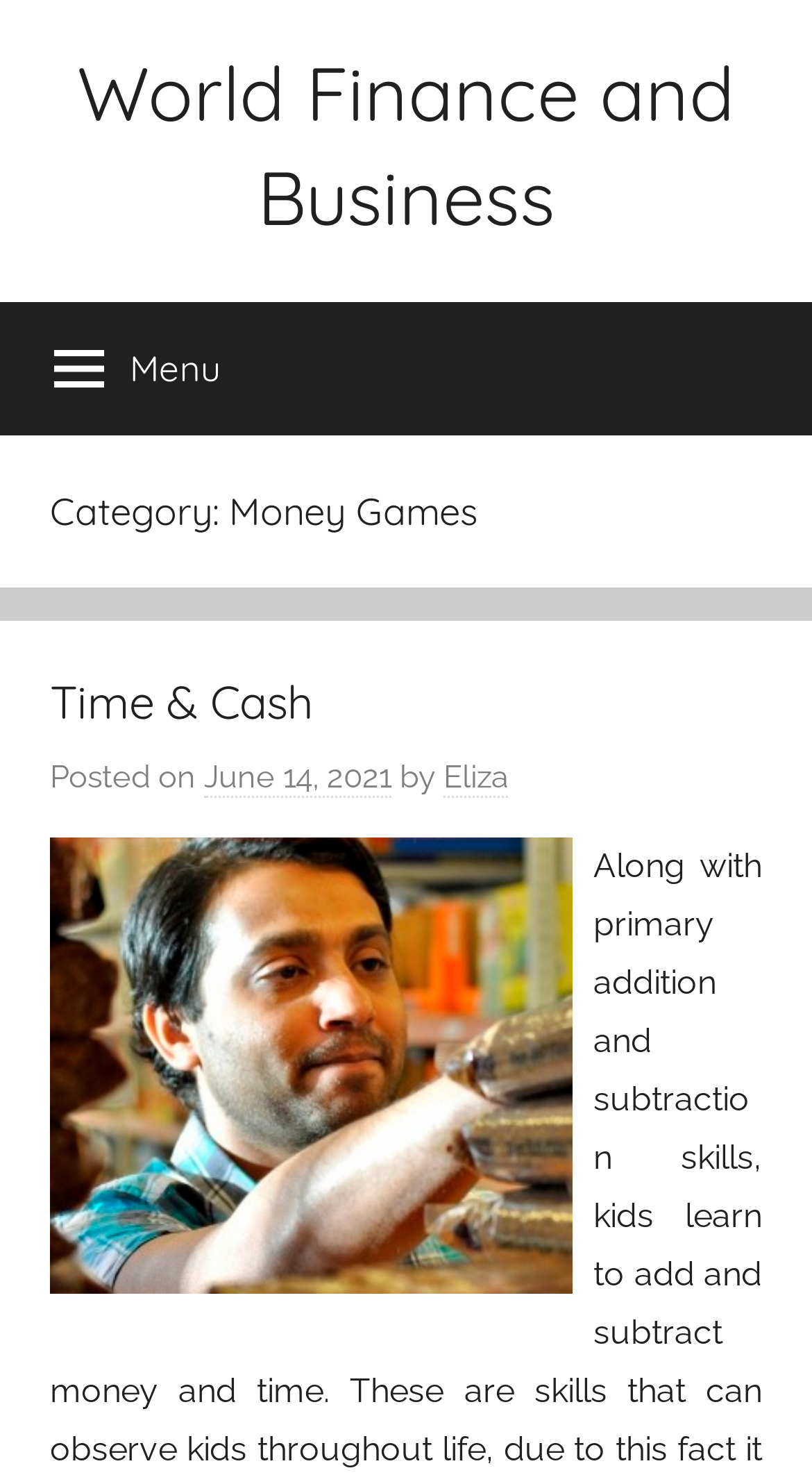Given the description "World Finance and Business", provide the bounding box coordinates of the corresponding UI element.

[0.095, 0.031, 0.905, 0.166]